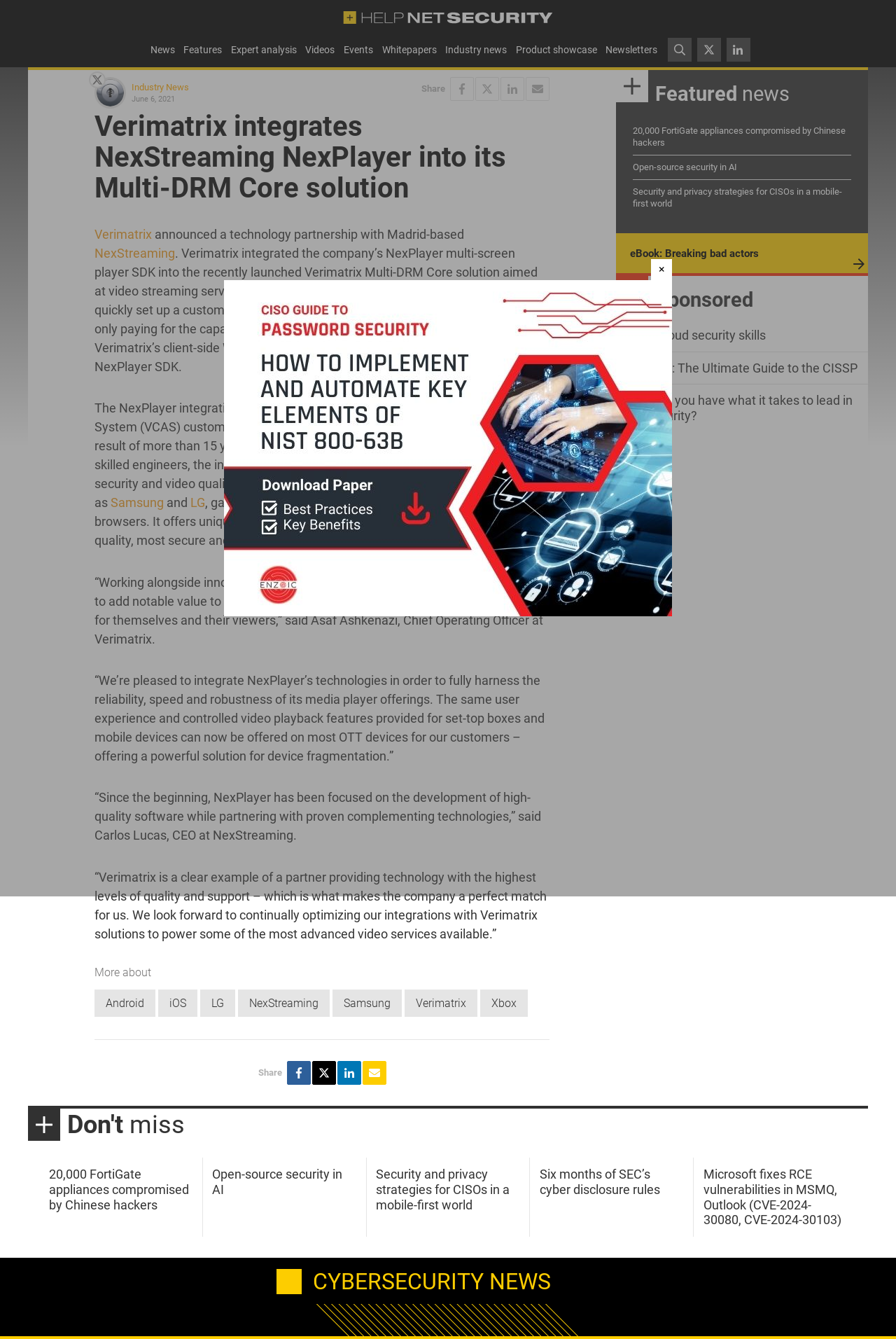Provide the bounding box coordinates of the HTML element described as: "eBook: Breaking bad actors". The bounding box coordinates should be four float numbers between 0 and 1, i.e., [left, top, right, bottom].

[0.703, 0.184, 0.847, 0.194]